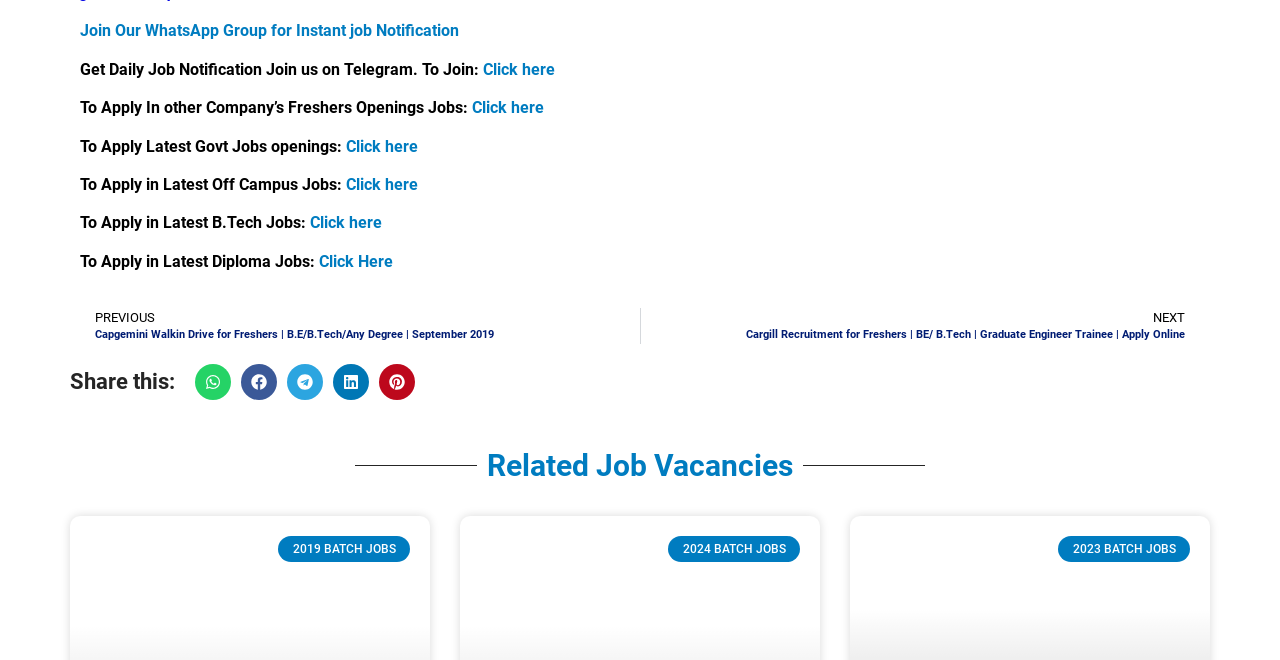Please specify the bounding box coordinates of the clickable region necessary for completing the following instruction: "Share on WhatsApp". The coordinates must consist of four float numbers between 0 and 1, i.e., [left, top, right, bottom].

[0.152, 0.552, 0.18, 0.606]